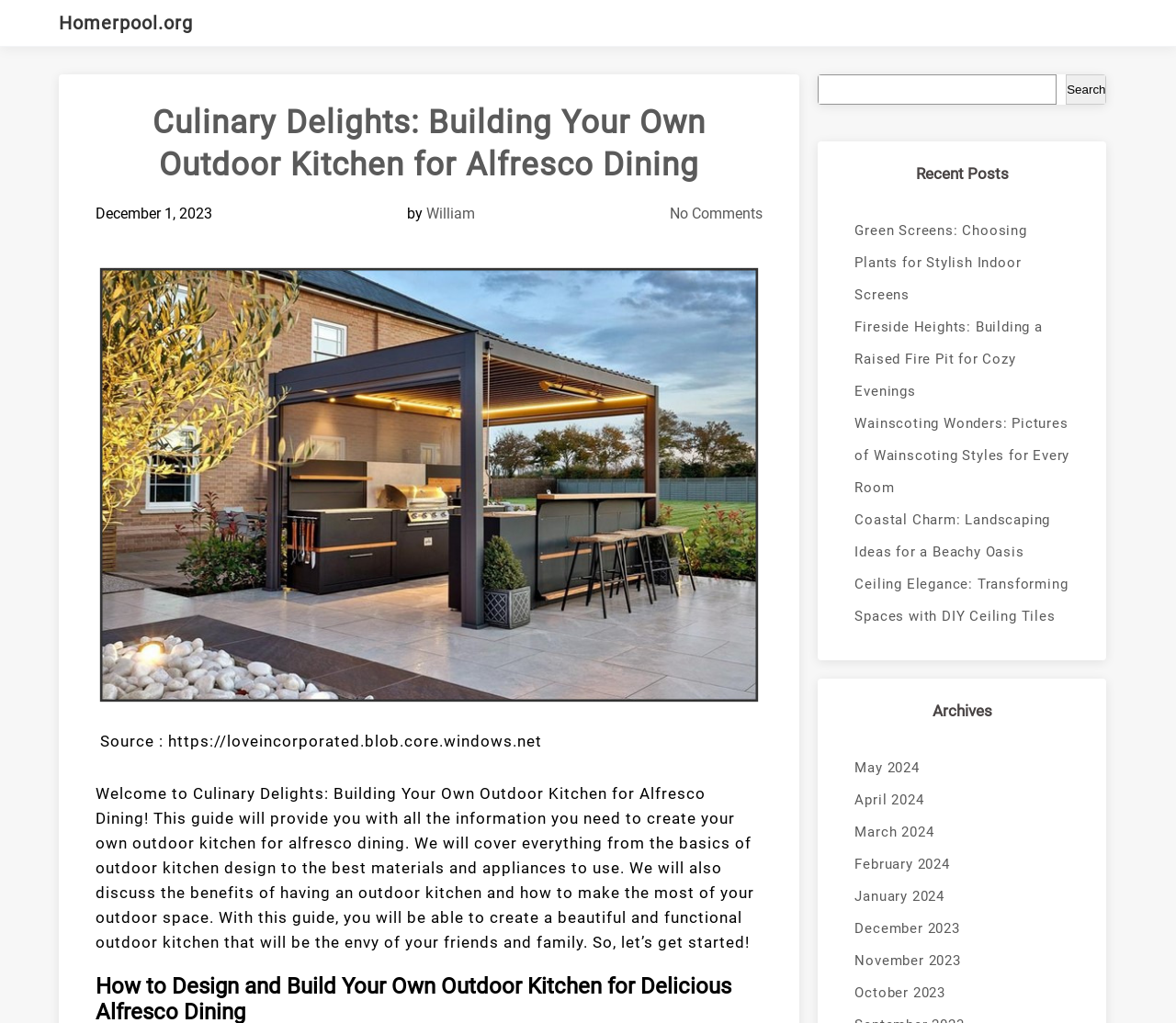Please answer the following question using a single word or phrase: 
What is the author of the current article?

William